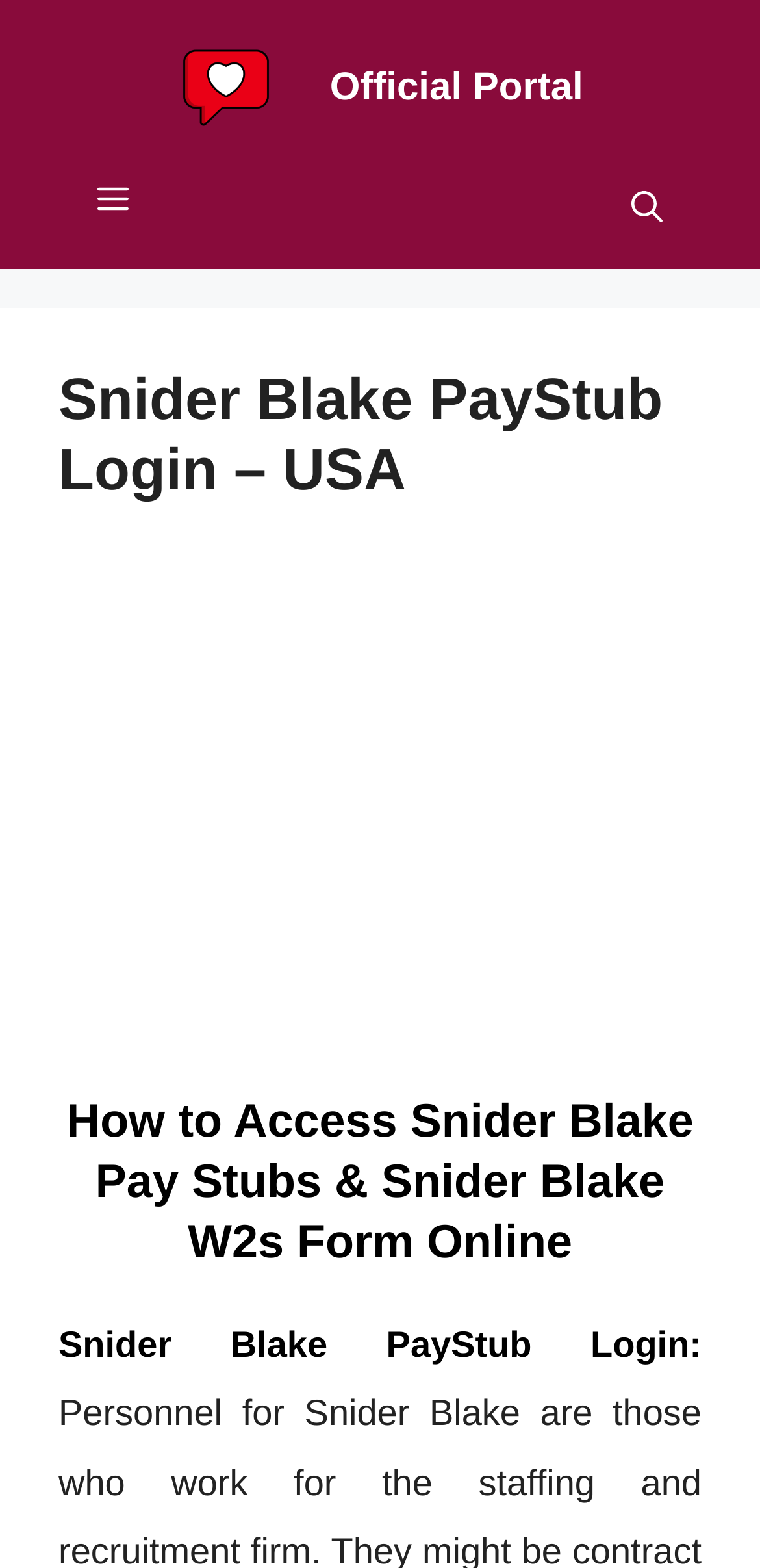Identify and provide the main heading of the webpage.

Snider Blake PayStub Login – USA